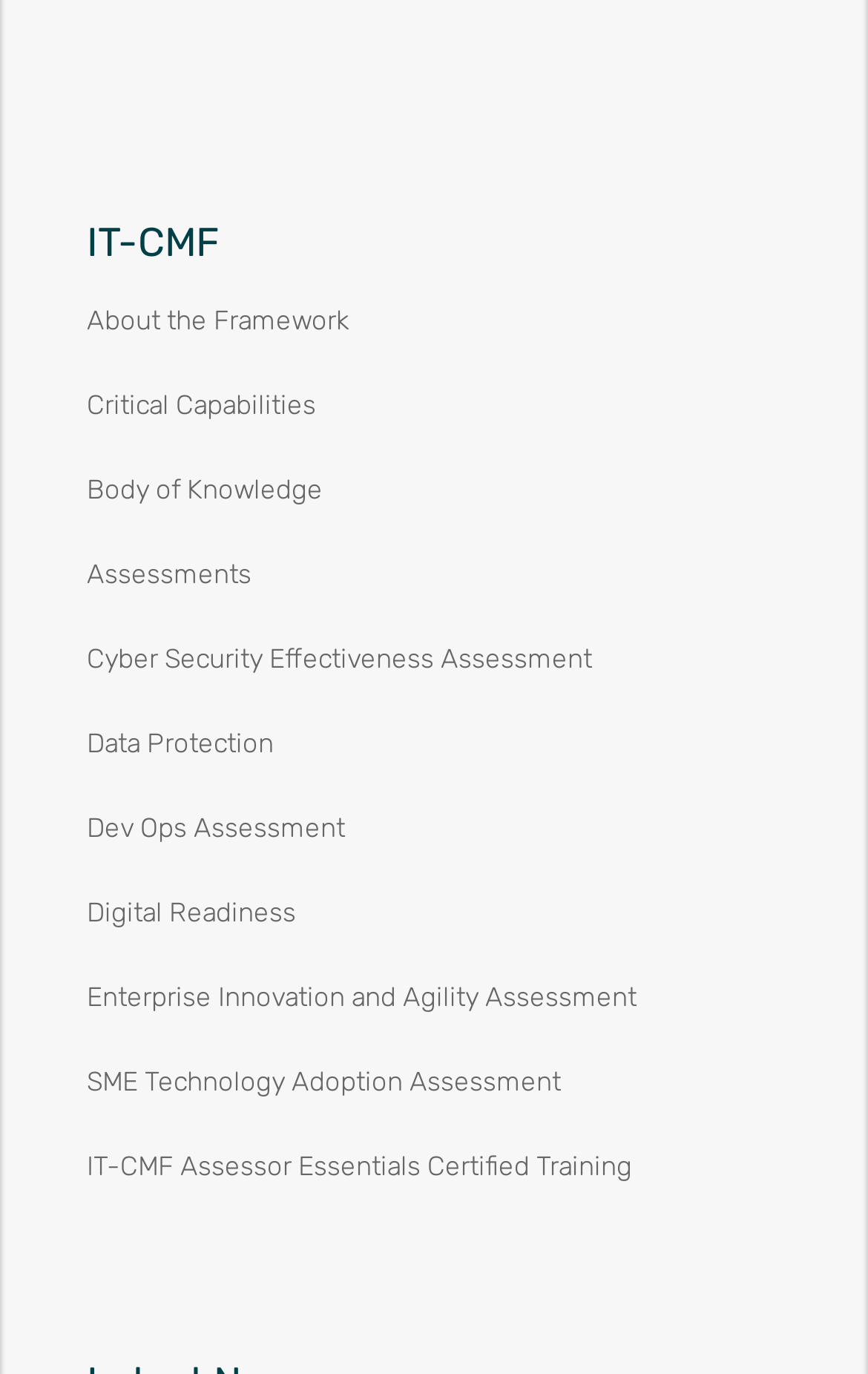Please specify the coordinates of the bounding box for the element that should be clicked to carry out this instruction: "Take the cyber security effectiveness assessment". The coordinates must be four float numbers between 0 and 1, formatted as [left, top, right, bottom].

[0.1, 0.468, 0.682, 0.49]